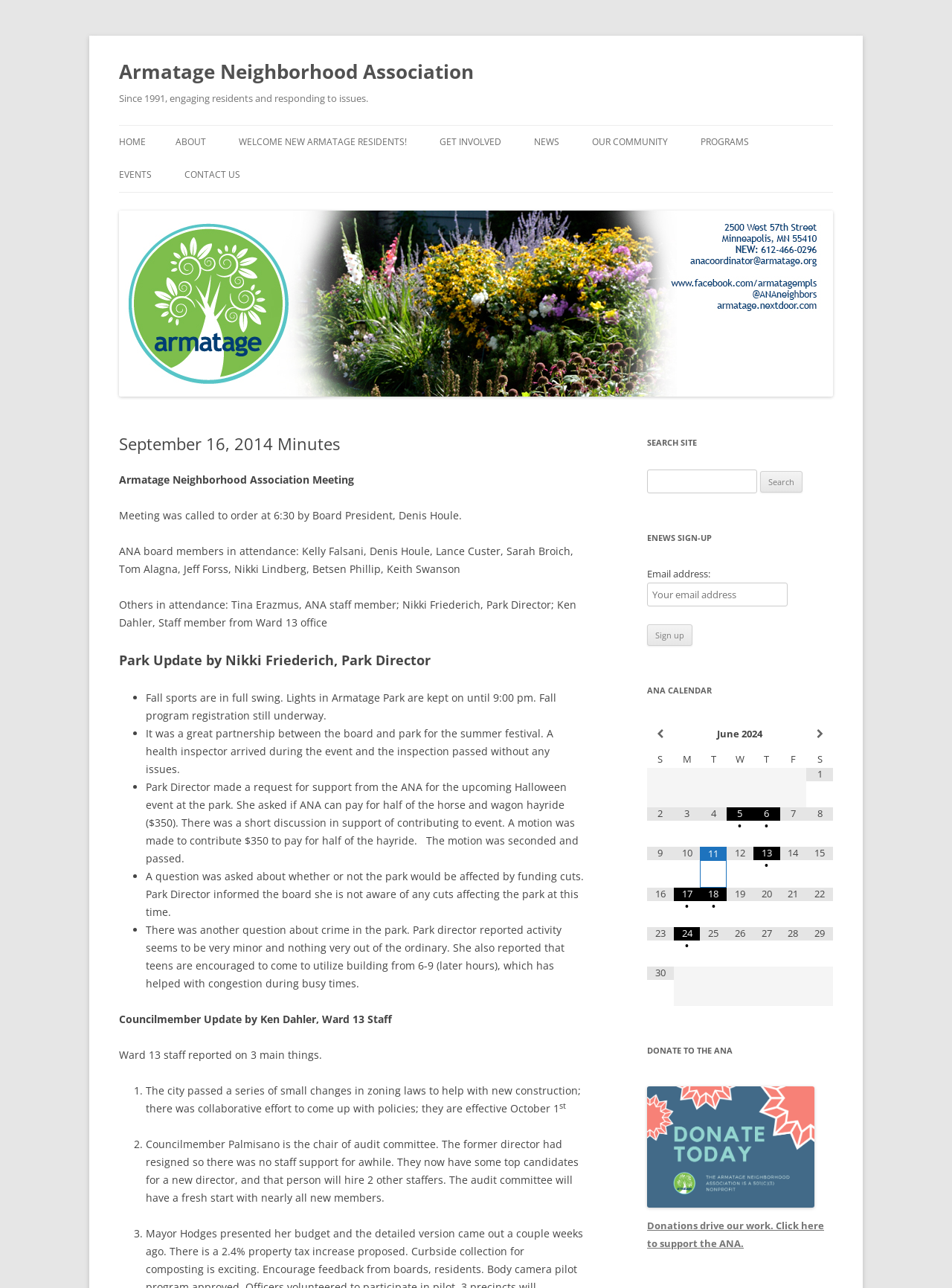Identify the bounding box coordinates of the specific part of the webpage to click to complete this instruction: "Click on the 'MINUTES' link".

[0.341, 0.171, 0.497, 0.194]